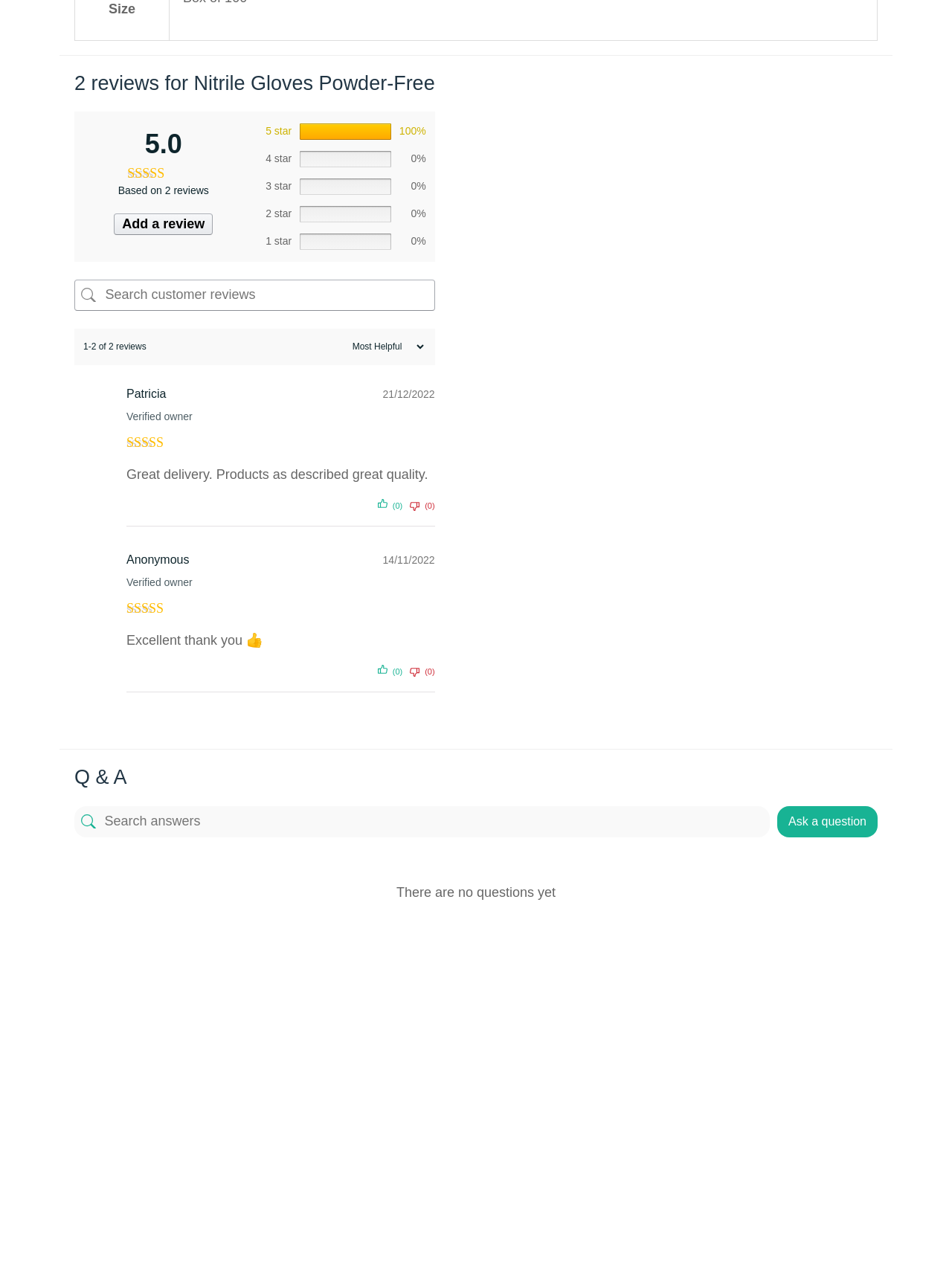Provide the bounding box coordinates of the HTML element described by the text: "name="cr_input_text_search" placeholder="Search customer reviews"".

[0.078, 0.221, 0.457, 0.246]